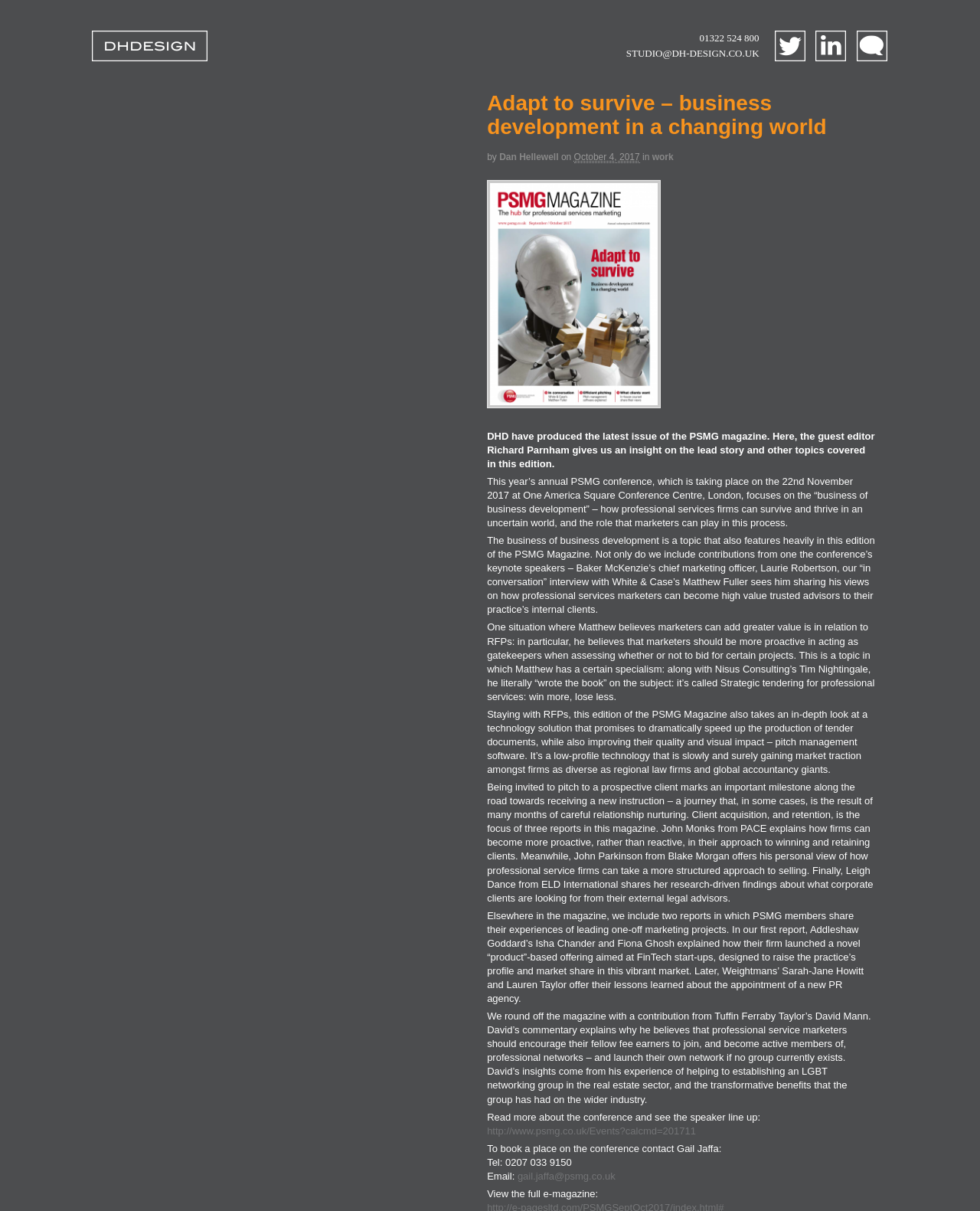Using the description: "Dan Hellewell", identify the bounding box of the corresponding UI element in the screenshot.

[0.51, 0.125, 0.57, 0.134]